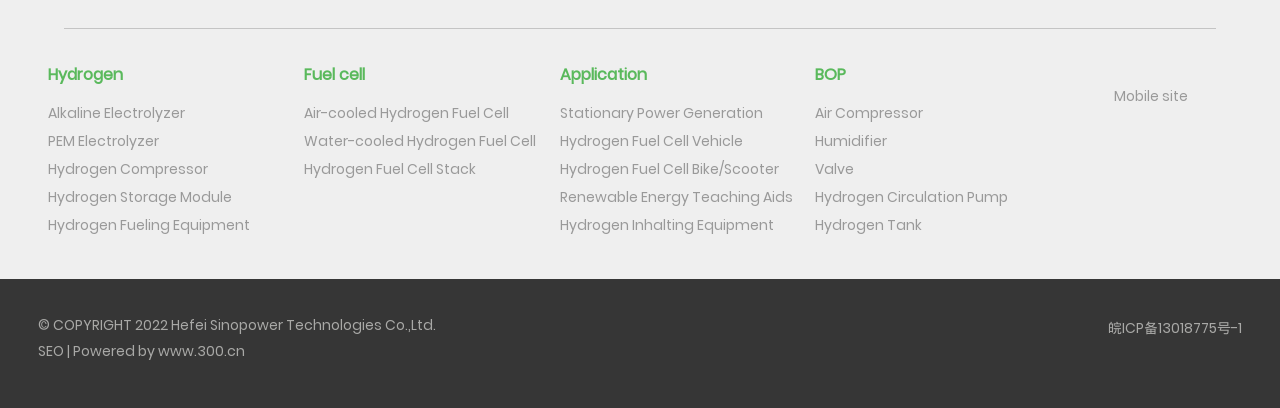Please identify the bounding box coordinates of the element on the webpage that should be clicked to follow this instruction: "Get expert advice by calling the phone number". The bounding box coordinates should be given as four float numbers between 0 and 1, formatted as [left, top, right, bottom].

None